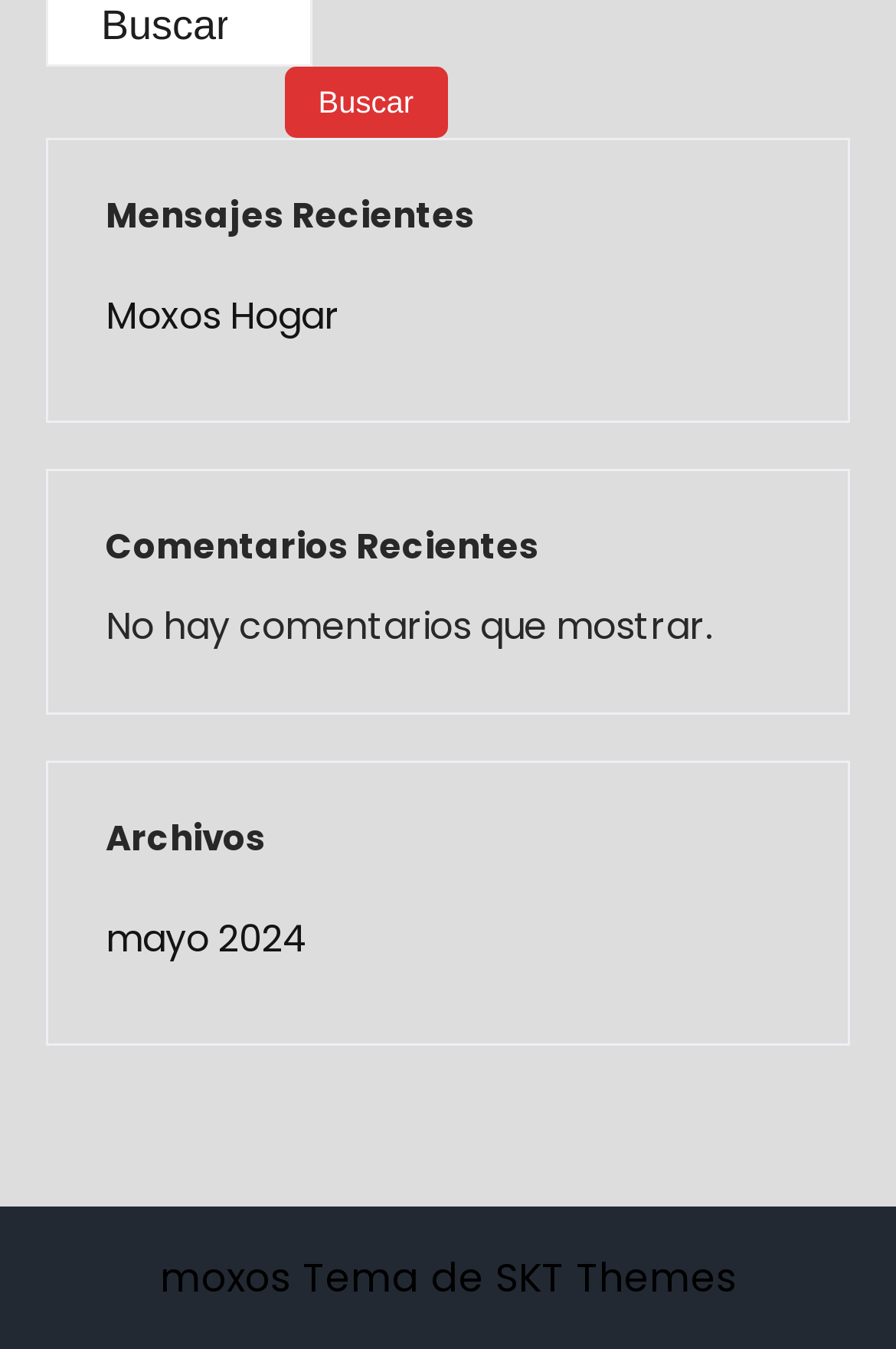Locate the UI element that matches the description mayo 2024 in the webpage screenshot. Return the bounding box coordinates in the format (top-left x, top-left y, bottom-right x, bottom-right y), with values ranging from 0 to 1.

[0.118, 0.675, 0.344, 0.716]